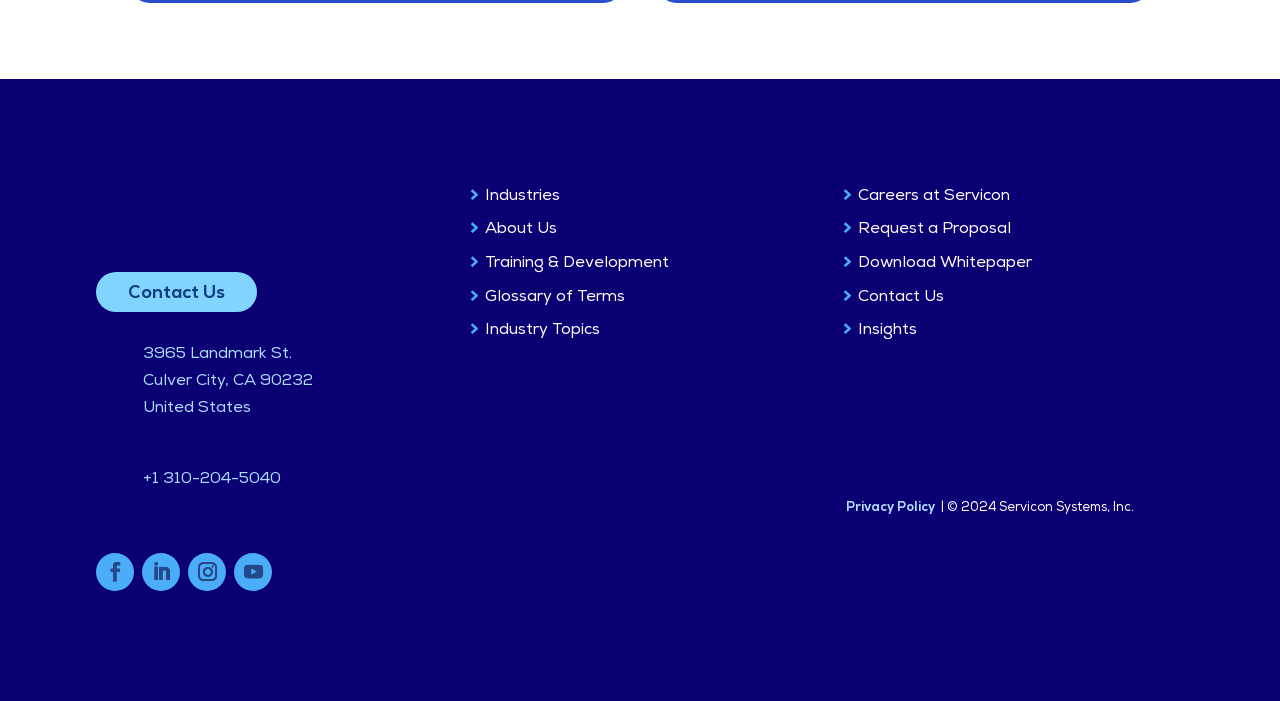What is the phone number of the company?
Carefully analyze the image and provide a detailed answer to the question.

The phone number can be found in the link below the telephone icon, which is part of the layout table.